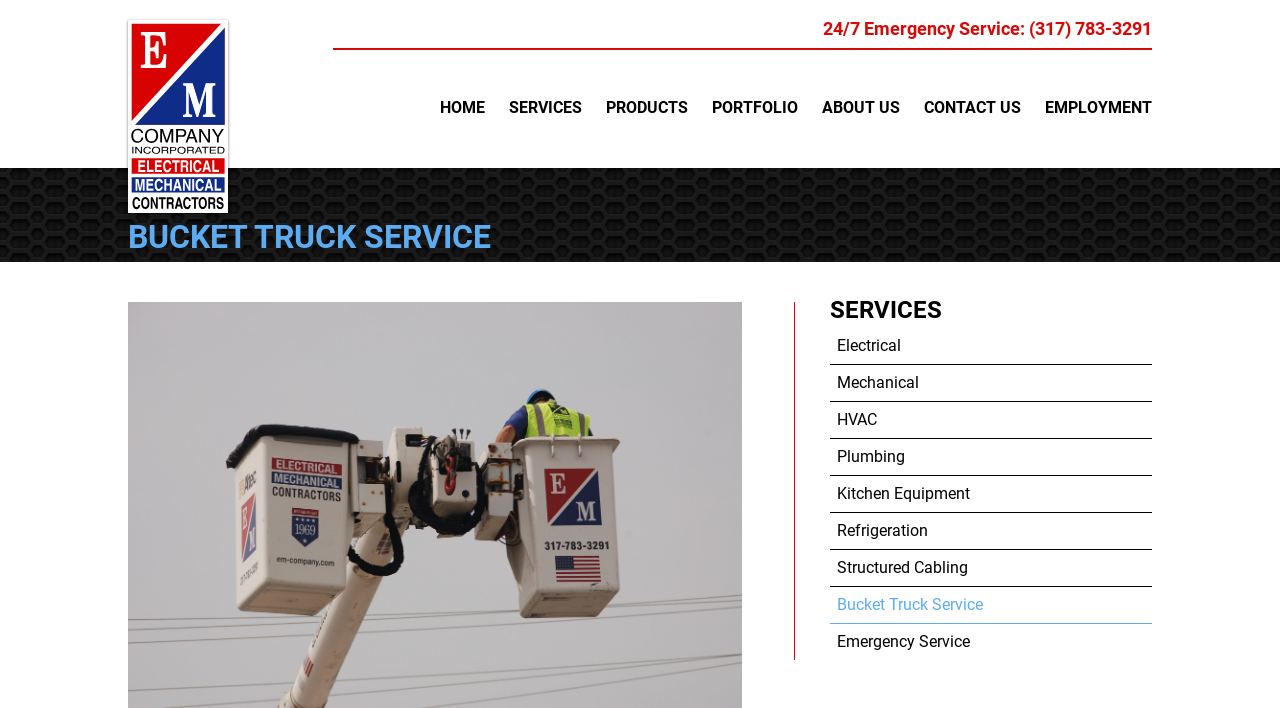Determine the main heading text of the webpage.

BUCKET TRUCK SERVICE